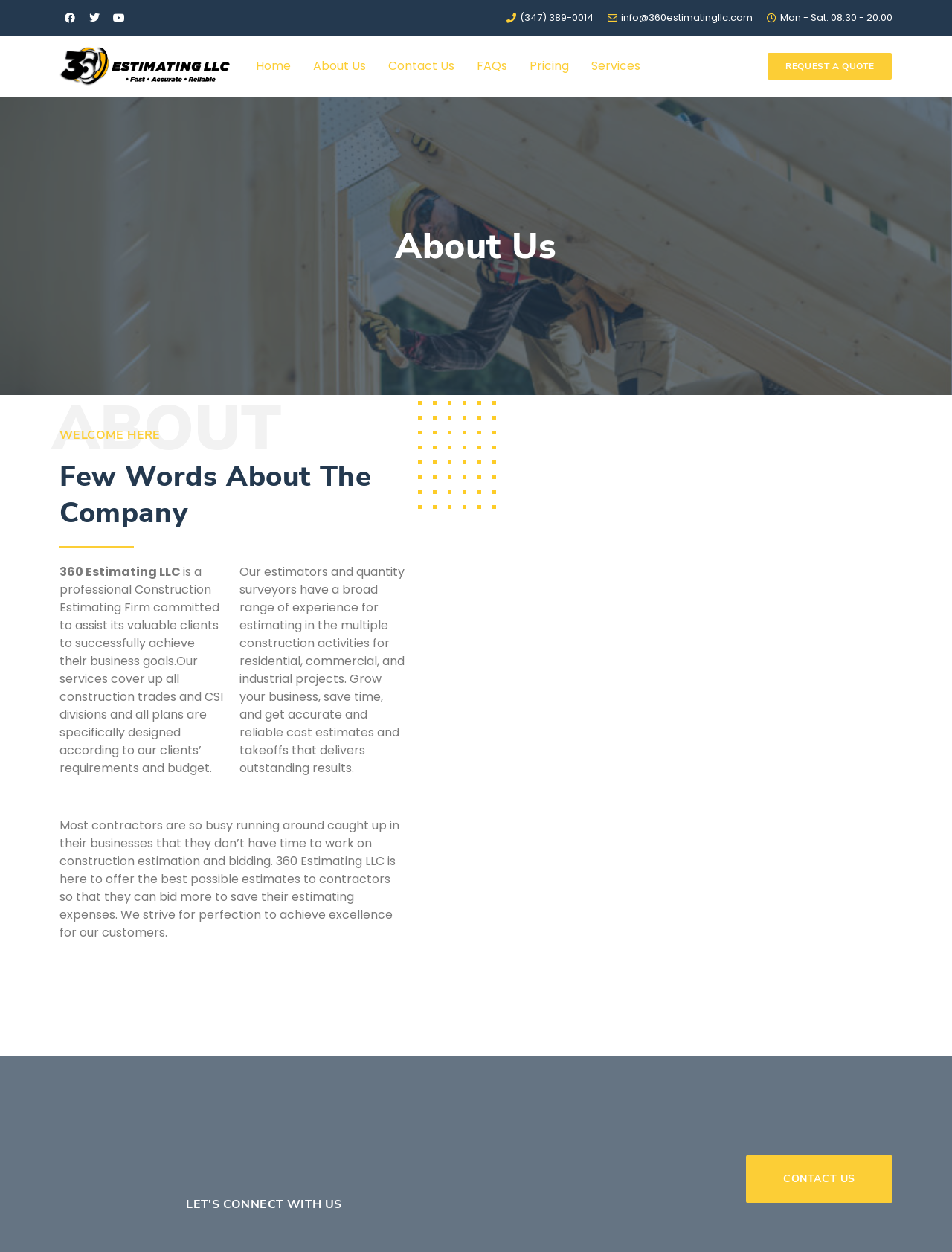Using the element description: "Request a Quote", determine the bounding box coordinates. The coordinates should be in the format [left, top, right, bottom], with values between 0 and 1.

[0.806, 0.042, 0.937, 0.064]